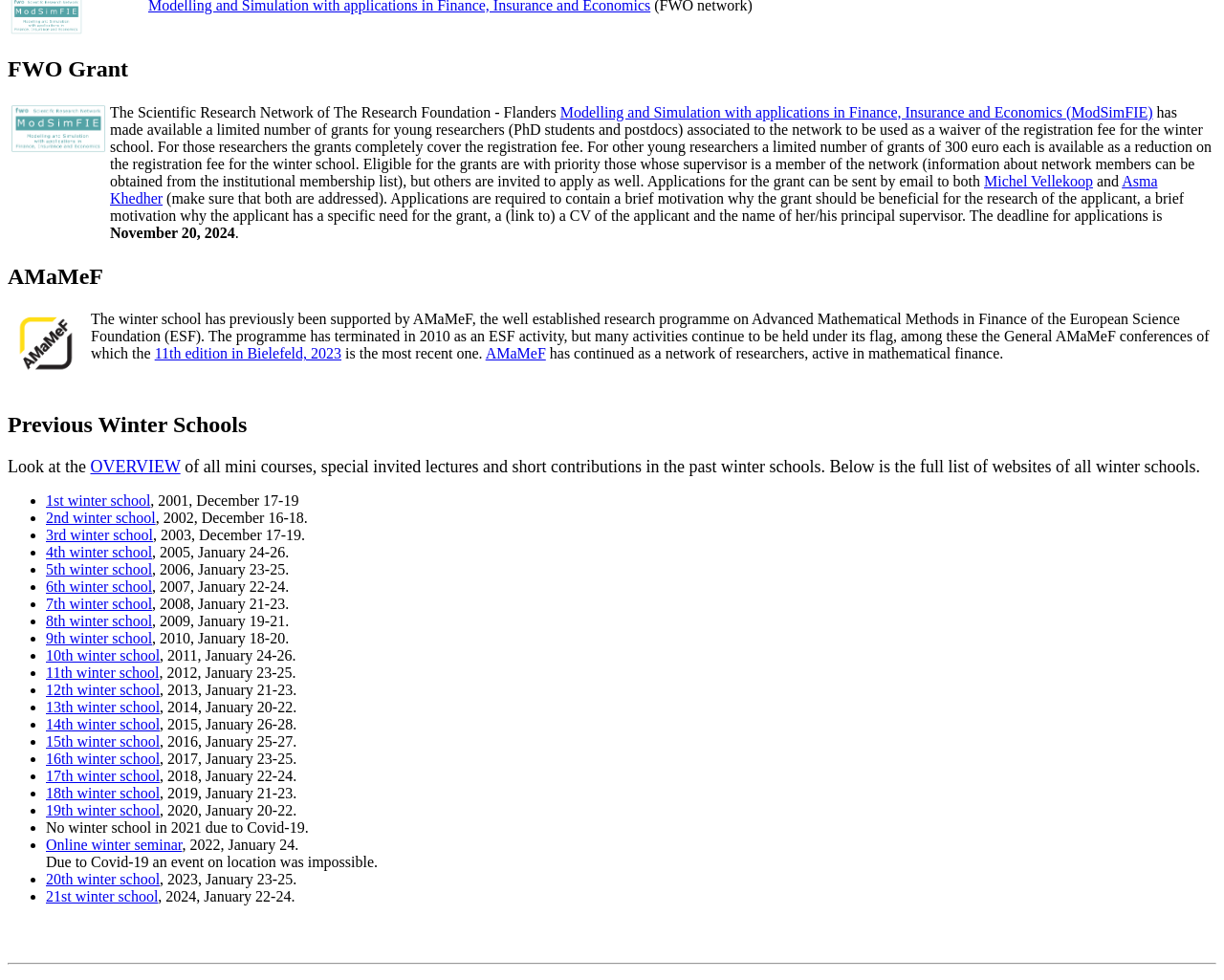What is the deadline for grant applications?
Using the image, answer in one word or phrase.

November 20, 2024